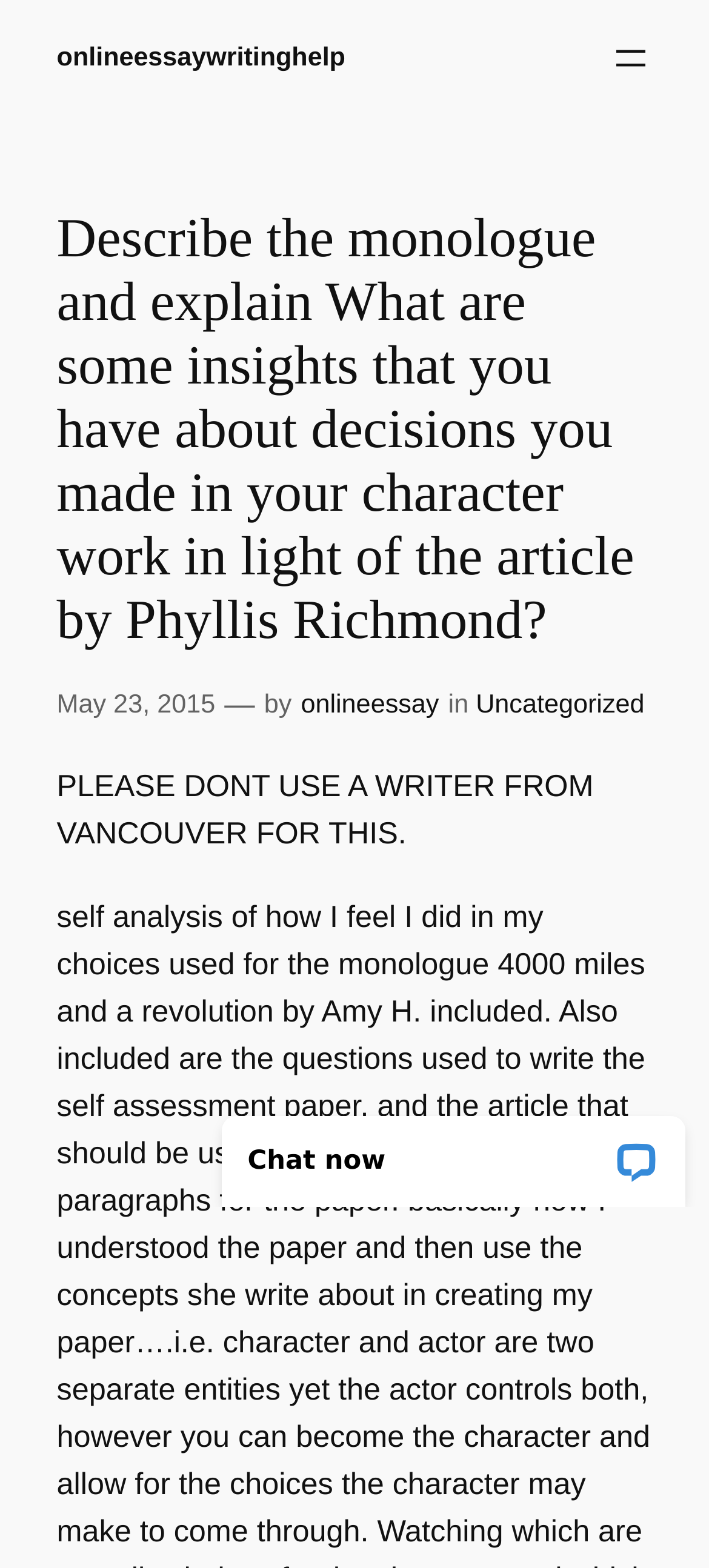Reply to the question below using a single word or brief phrase:
What is the category of the article?

Uncategorized